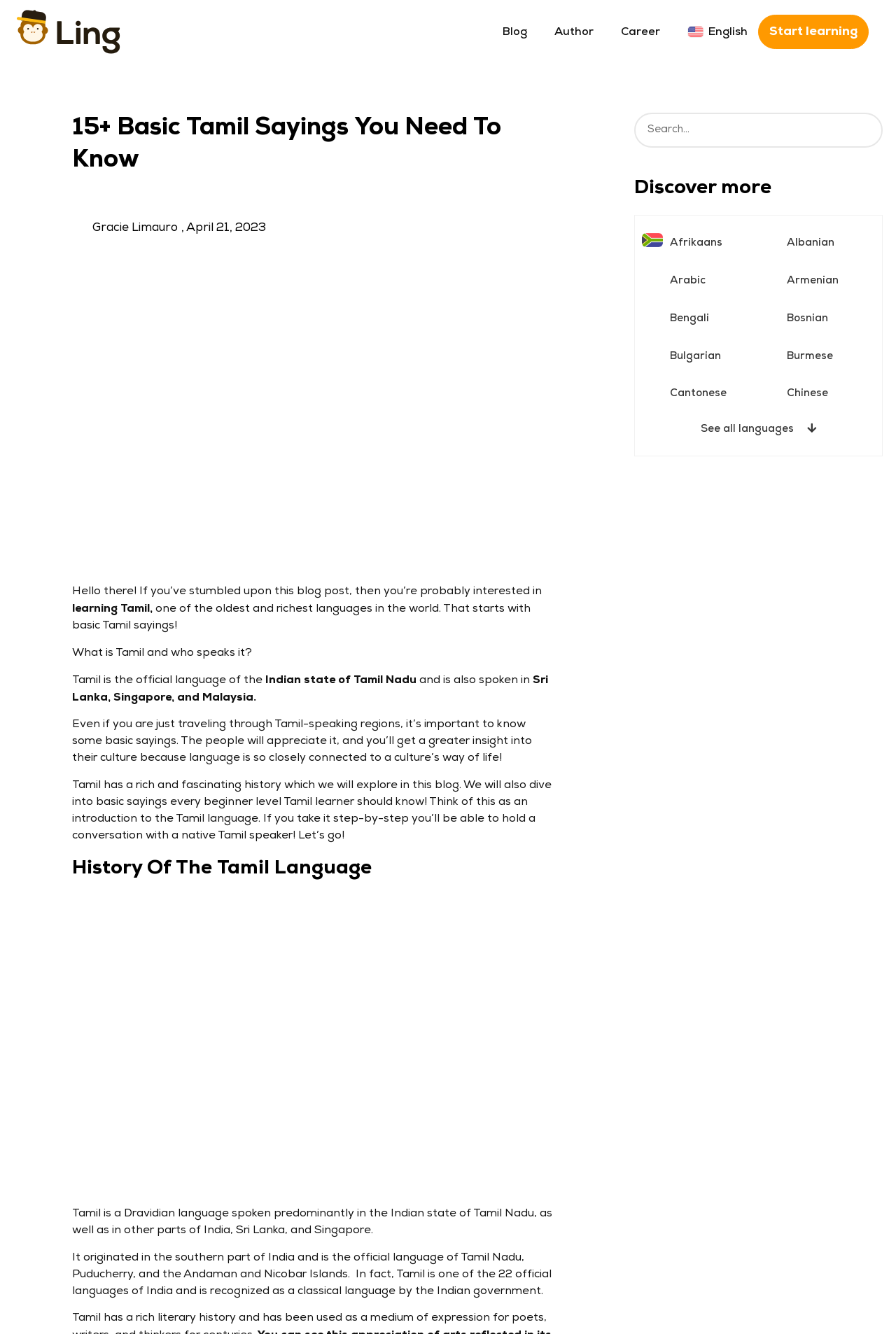Locate the bounding box coordinates of the UI element described by: "Bosnian". Provide the coordinates as four float numbers between 0 and 1, formatted as [left, top, right, bottom].

[0.878, 0.233, 0.924, 0.244]